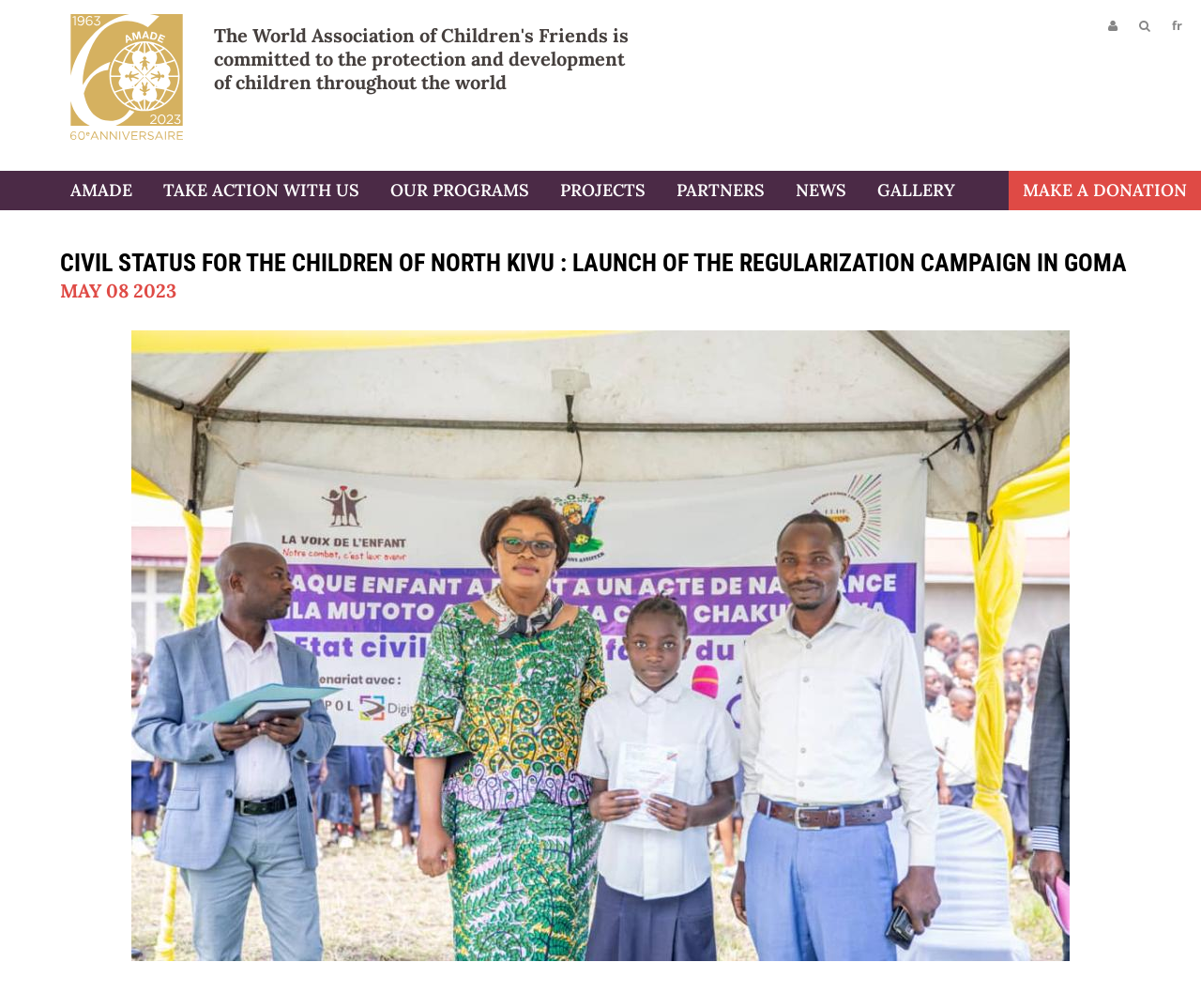What is the date mentioned on the webpage?
Please ensure your answer to the question is detailed and covers all necessary aspects.

The date 'MAY 08 2023' is mentioned on the webpage, specifically below the main heading. It is likely that this date is related to the launch of the regularization campaign mentioned in the heading.